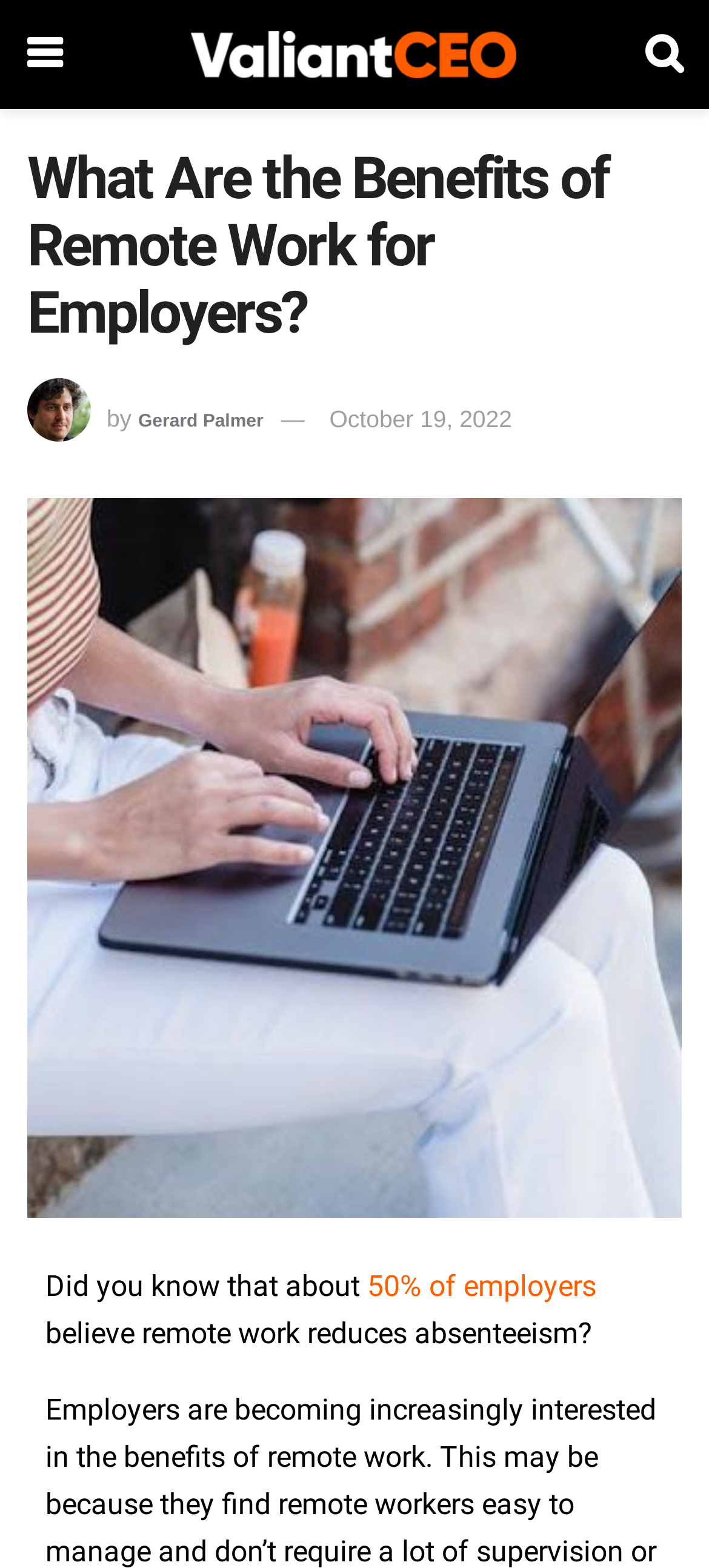What is the date of the article?
Analyze the screenshot and provide a detailed answer to the question.

I found a link element with the text 'October 19, 2022' and a bounding box coordinate of [0.465, 0.258, 0.722, 0.276], which suggests that it is the date of the article.